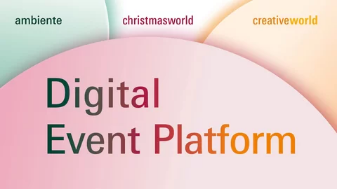Answer briefly with one word or phrase:
What is the font style of the main title?

Bold, contemporary